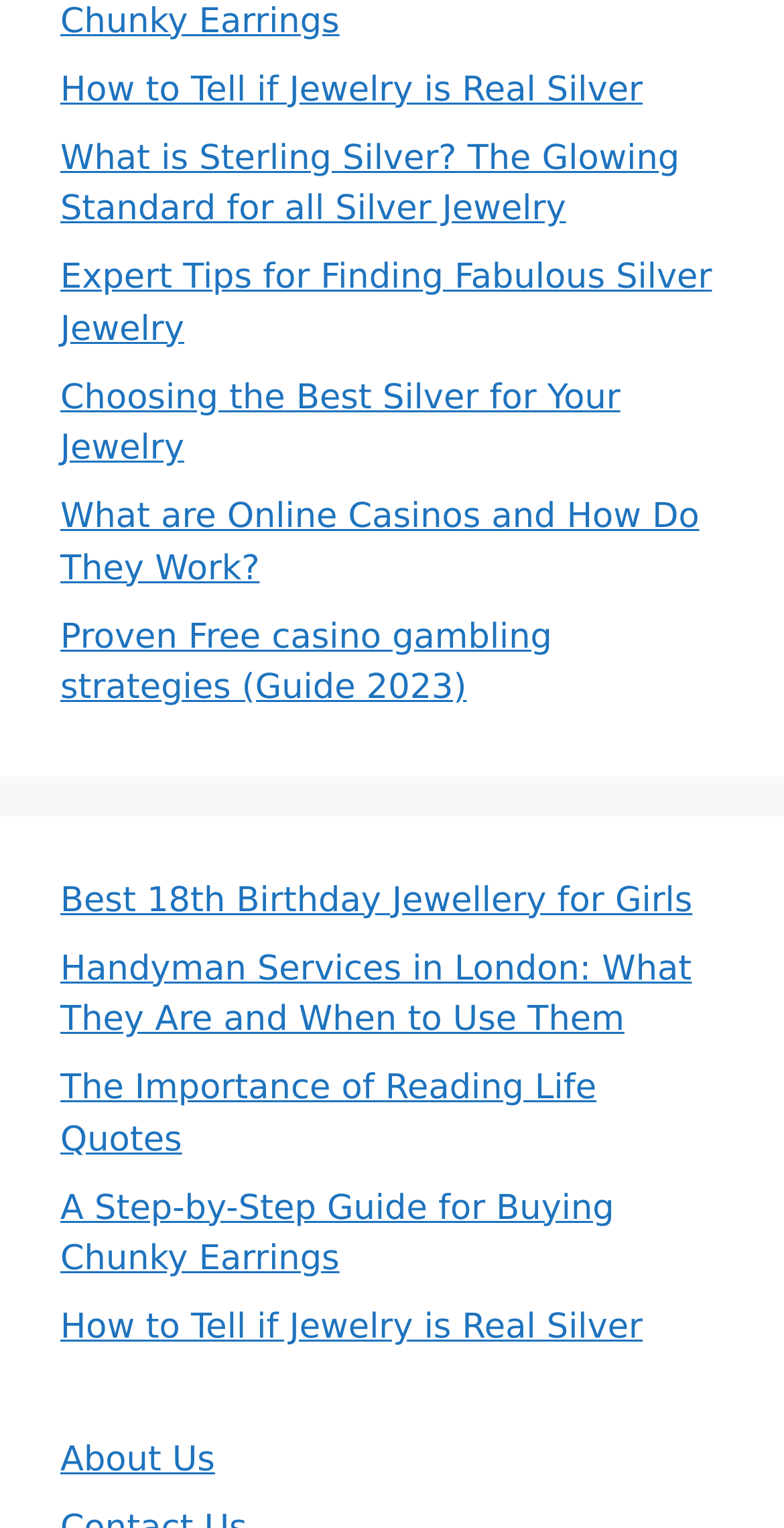Can you pinpoint the bounding box coordinates for the clickable element required for this instruction: "Check about us"? The coordinates should be four float numbers between 0 and 1, i.e., [left, top, right, bottom].

[0.077, 0.942, 0.274, 0.968]